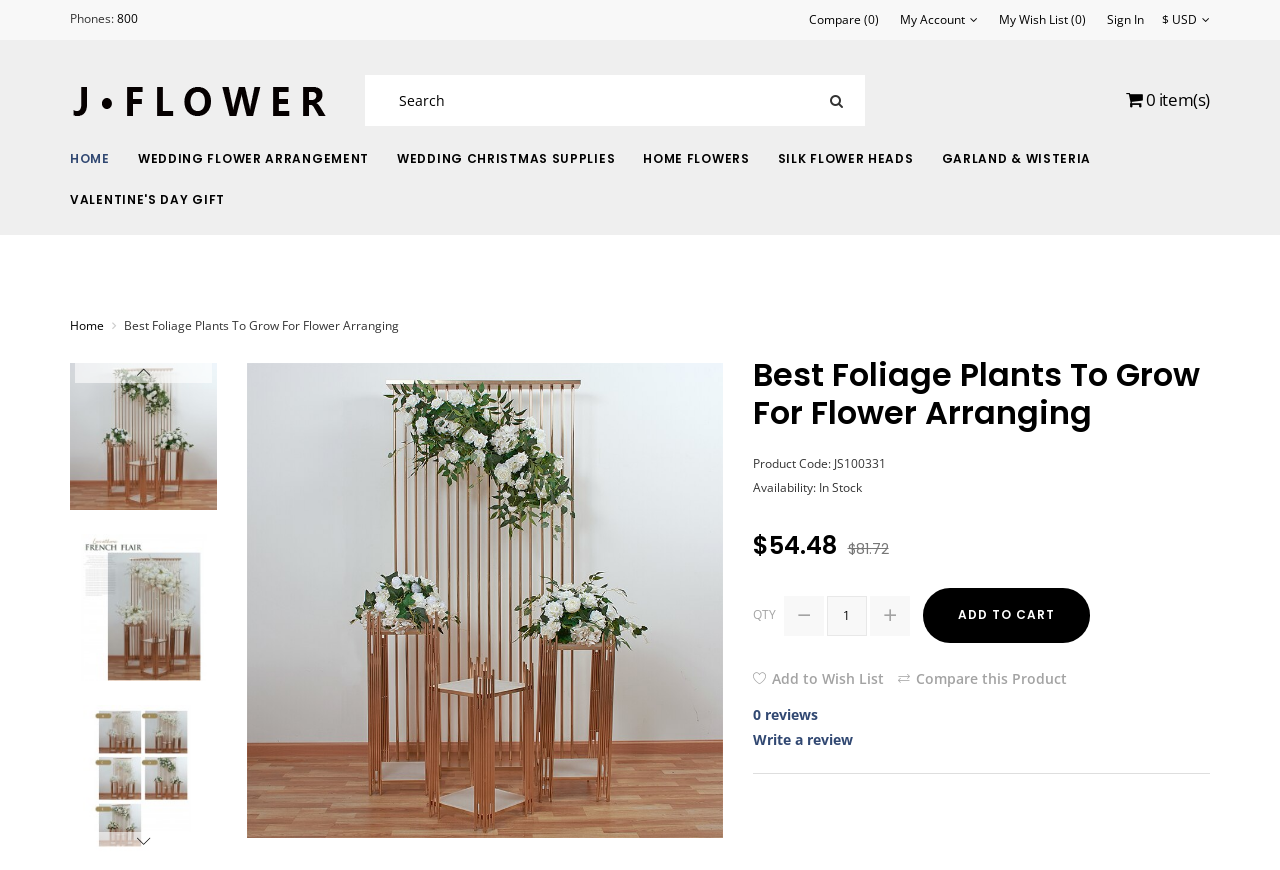How much does the product cost?
From the image, provide a succinct answer in one word or a short phrase.

$54.48